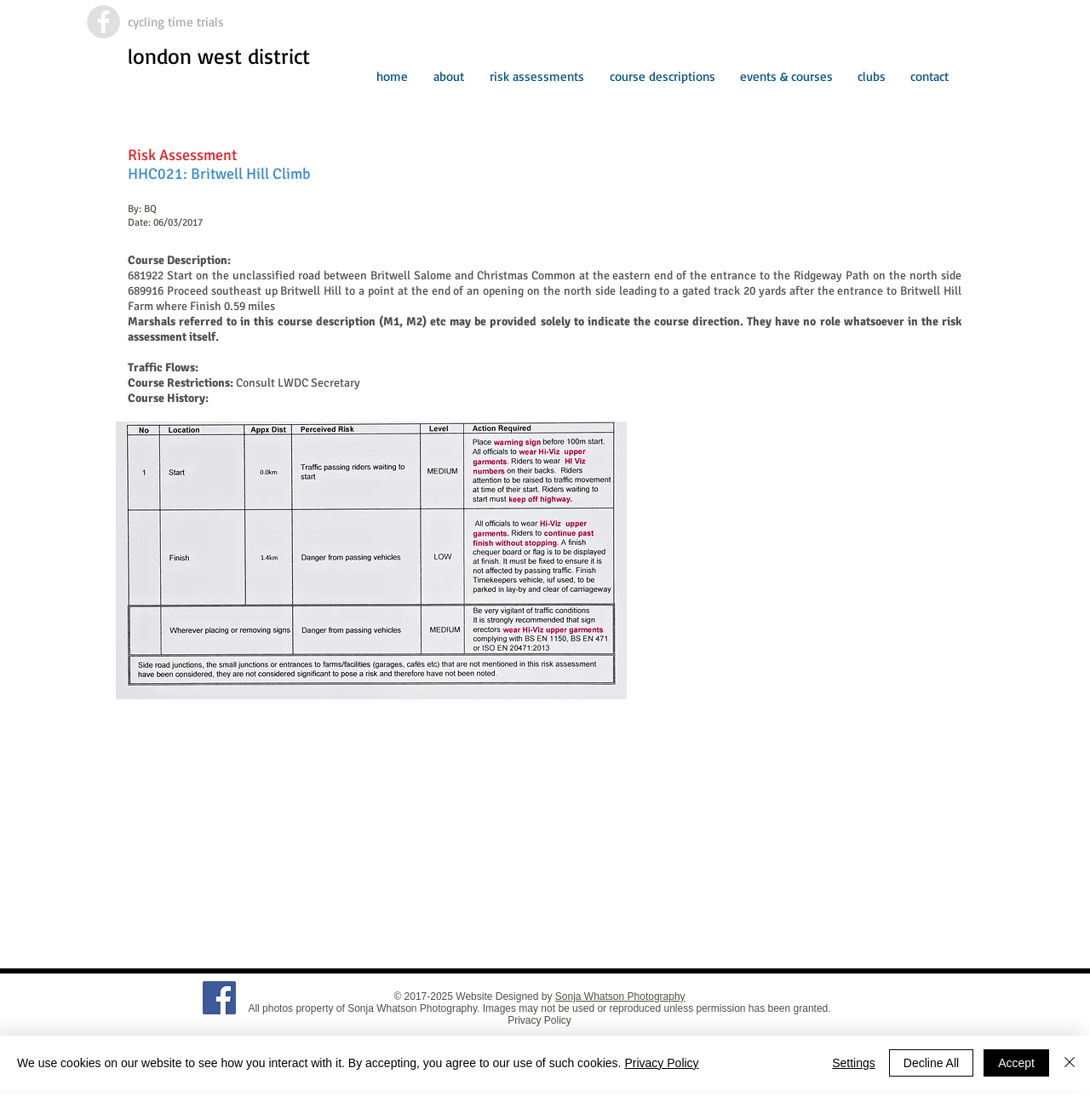Offer an in-depth caption of the entire webpage.

This webpage is about cycling time trials, specifically the HHC021 Britwell Hill Climb event. At the top left corner, there is a social bar with a Facebook link and icon. Below it, there are three headings: "cycling time trials", "london west district", and a blank heading.

On the top right side, there is a navigation menu with links to "home", "about", "risk assessments", "course descriptions", "events & courses", "clubs", and "contact". Next to it, there is a site search iframe.

The main content of the page is divided into sections. The first section has headings describing the risk assessment, including the title "HHC021: Britwell Hill Climb", the date, and the course description. The course description is a detailed text explaining the start and finish points, the route, and other relevant information.

Below the course description, there are more headings discussing traffic flows, course restrictions, and course history. On the right side of this section, there is an image of the HHC021 RA.

At the bottom of the page, there is a footer section with copyright information, a link to the website designer, and a statement about image usage. There is also a social bar with a Facebook link and icon, similar to the one at the top.

Additionally, there is a cookie policy alert at the very bottom of the page, which includes links to the privacy policy and buttons to accept, decline, or adjust cookie settings.